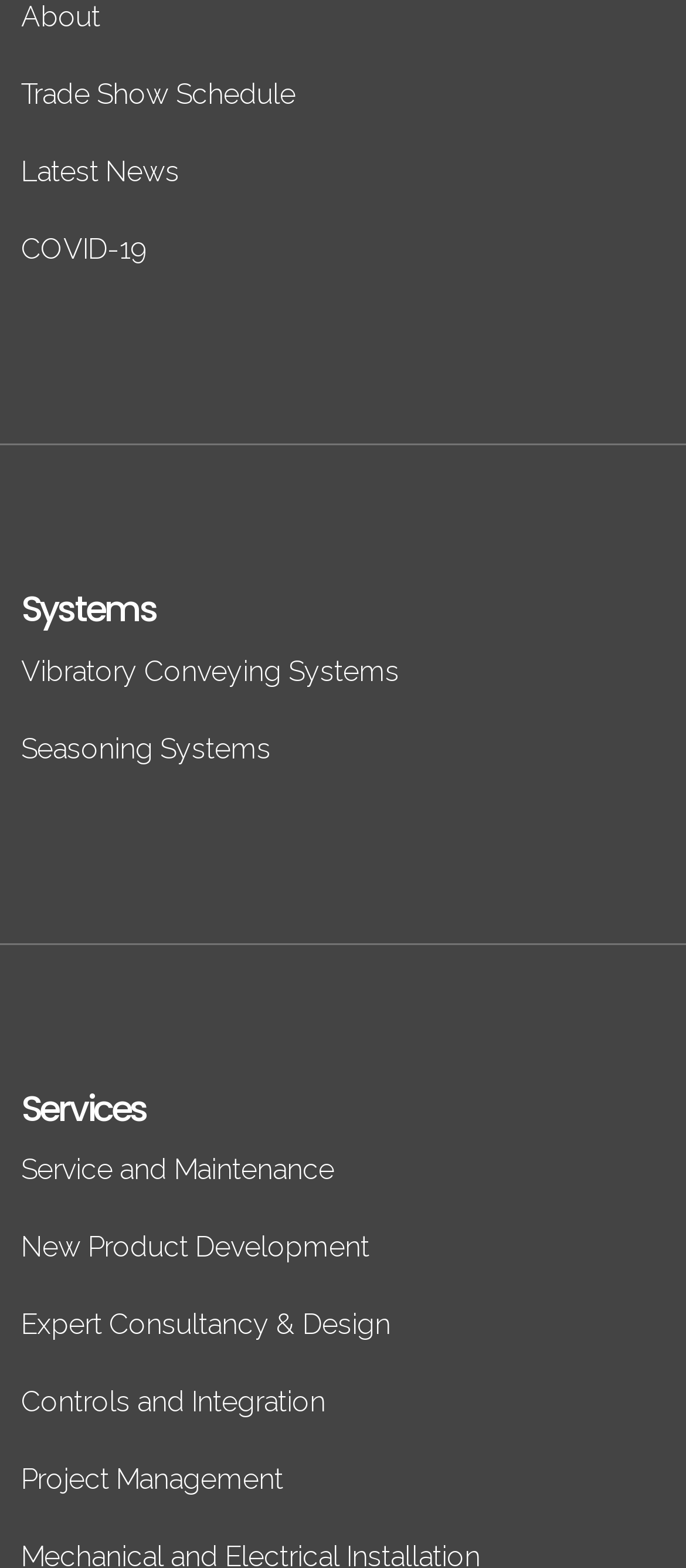Predict the bounding box coordinates of the area that should be clicked to accomplish the following instruction: "view trade show schedule". The bounding box coordinates should consist of four float numbers between 0 and 1, i.e., [left, top, right, bottom].

[0.031, 0.05, 0.431, 0.071]